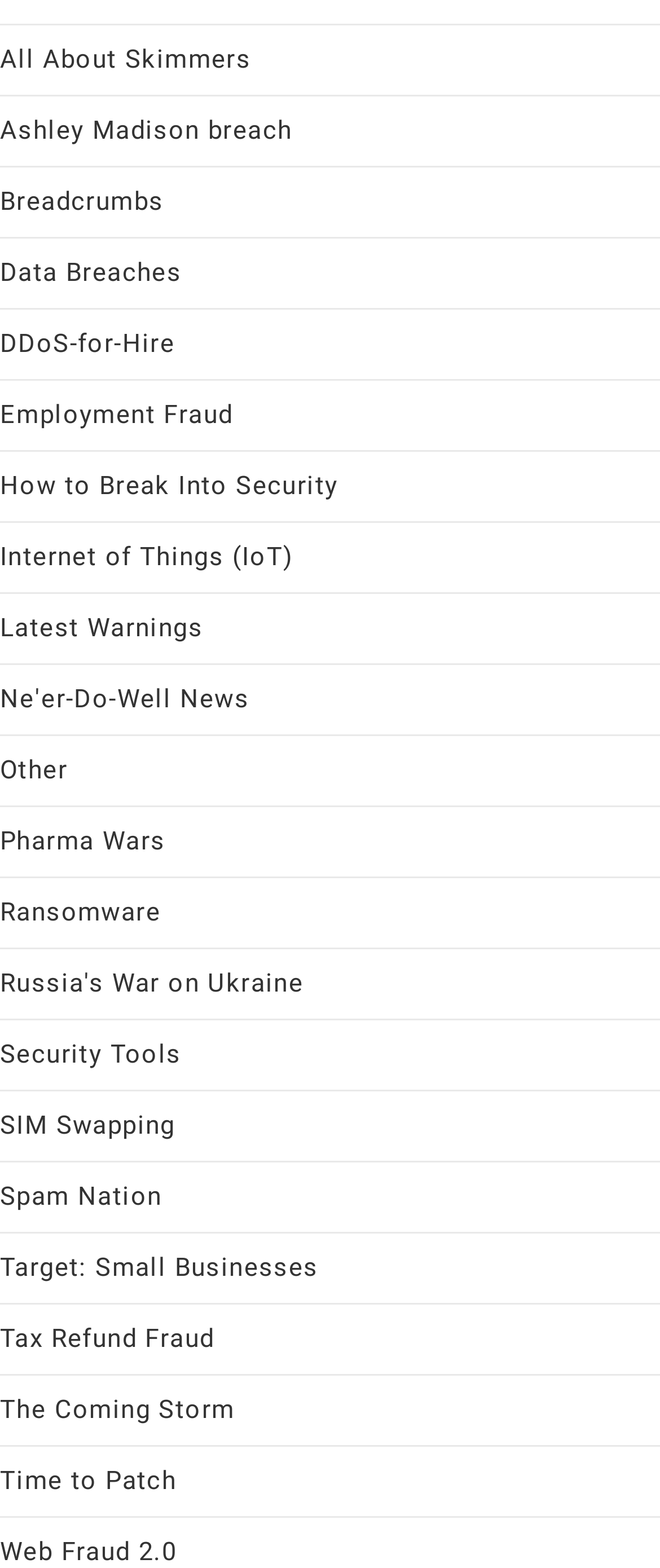Please identify the bounding box coordinates of the region to click in order to complete the task: "Read about All About Skimmers". The coordinates must be four float numbers between 0 and 1, specified as [left, top, right, bottom].

[0.0, 0.028, 0.381, 0.048]